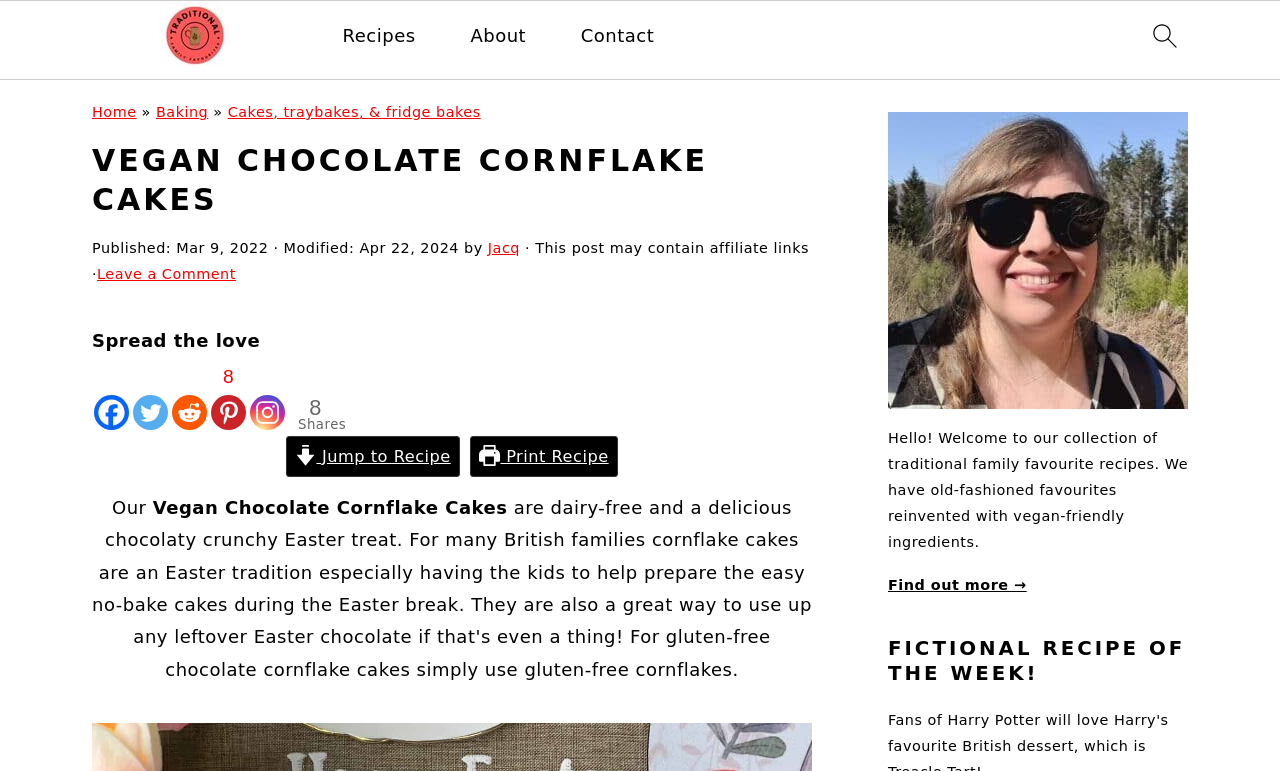Given the element description: "Leave a Comment", predict the bounding box coordinates of the UI element it refers to, using four float numbers between 0 and 1, i.e., [left, top, right, bottom].

[0.076, 0.345, 0.184, 0.366]